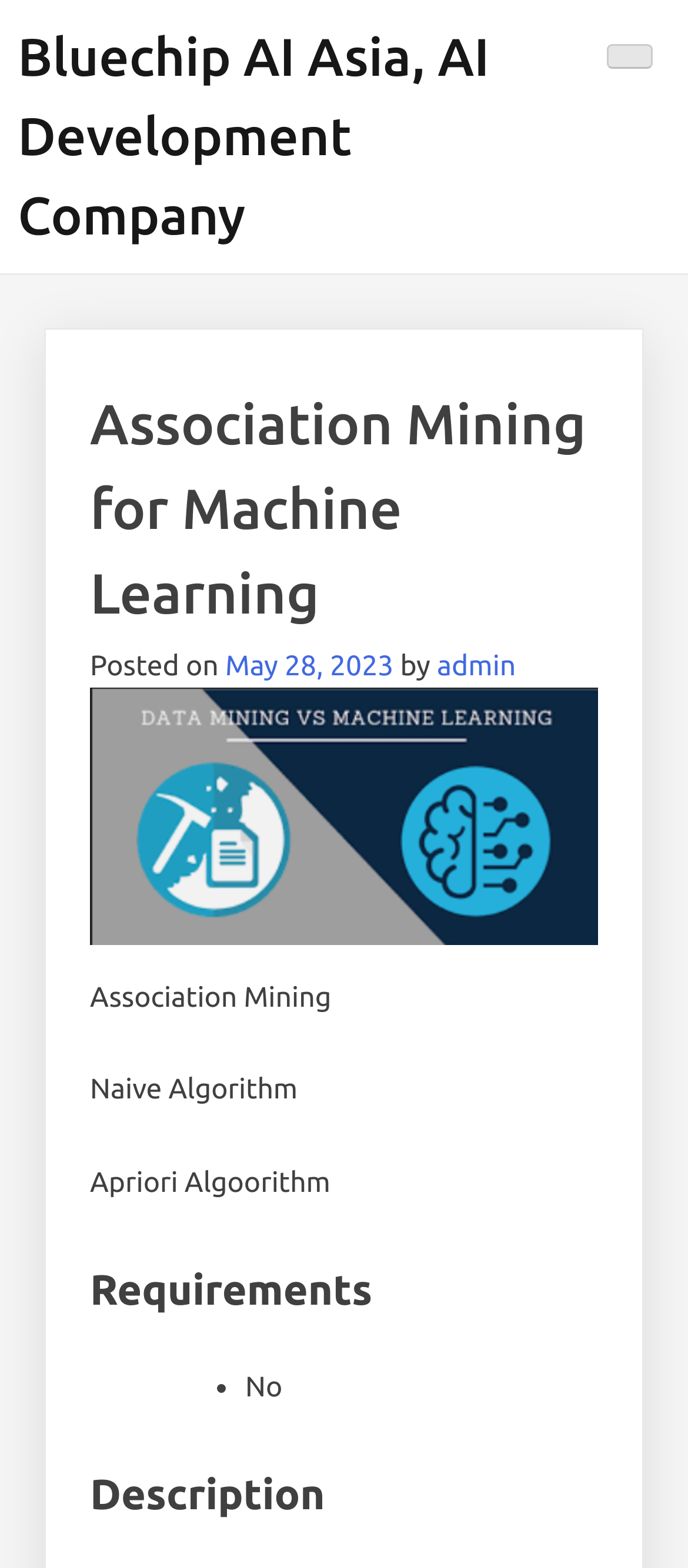Who is the author of the article?
Based on the image, answer the question with a single word or brief phrase.

admin